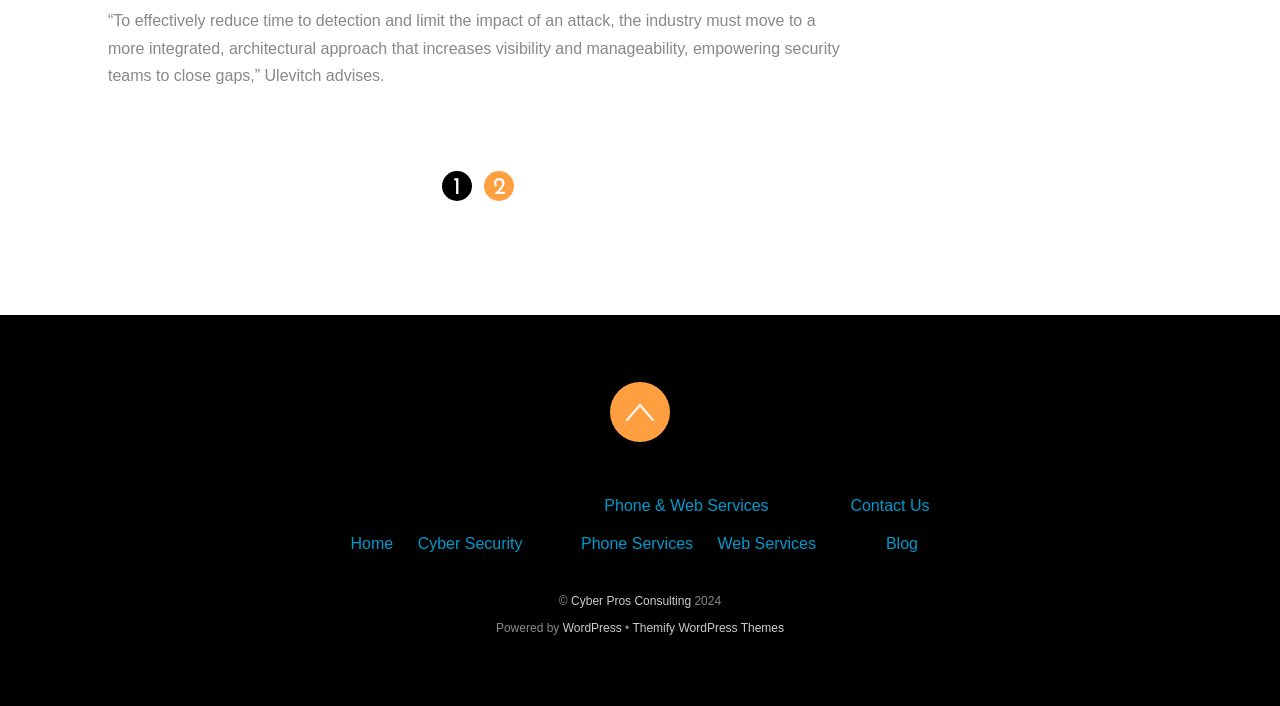What is the company name?
Using the image, elaborate on the answer with as much detail as possible.

I found the company name at the bottom of the page, where it says '© Cyber Pros Consulting 2024'. The company name is 'Cyber Pros Consulting'.